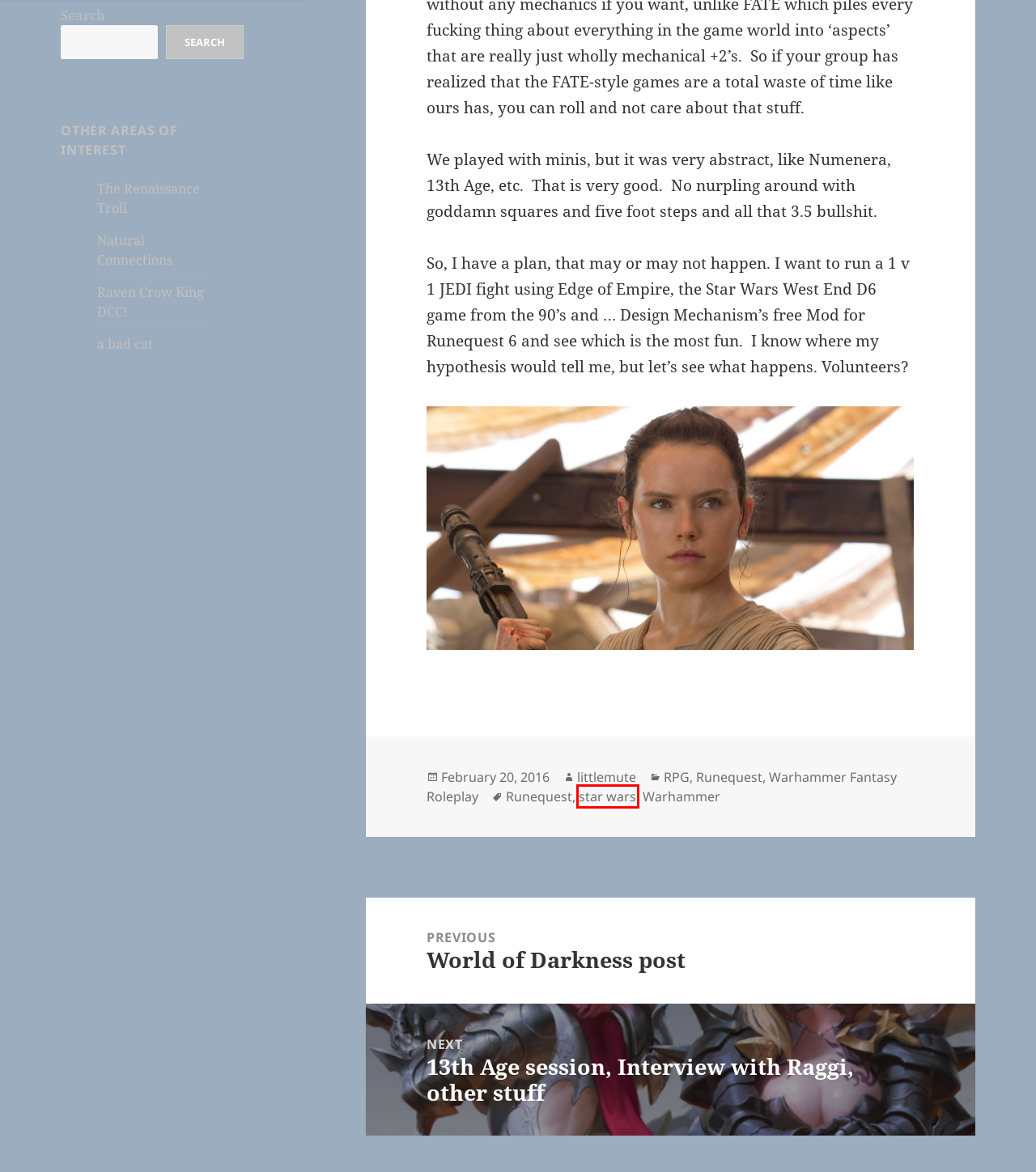You have been given a screenshot of a webpage, where a red bounding box surrounds a UI element. Identify the best matching webpage description for the page that loads after the element in the bounding box is clicked. Options include:
A. 13th Age session, Interview with Raggi, other stuff – MRAAKTAGON
B. Runequest – MRAAKTAGON
C. RPG – MRAAKTAGON
D. World of Darkness post – MRAAKTAGON
E. Blog Tool, Publishing Platform, and CMS – WordPress.org
F. Warhammer Fantasy Roleplay – MRAAKTAGON
G. Warhammer – MRAAKTAGON
H. star wars – MRAAKTAGON

H